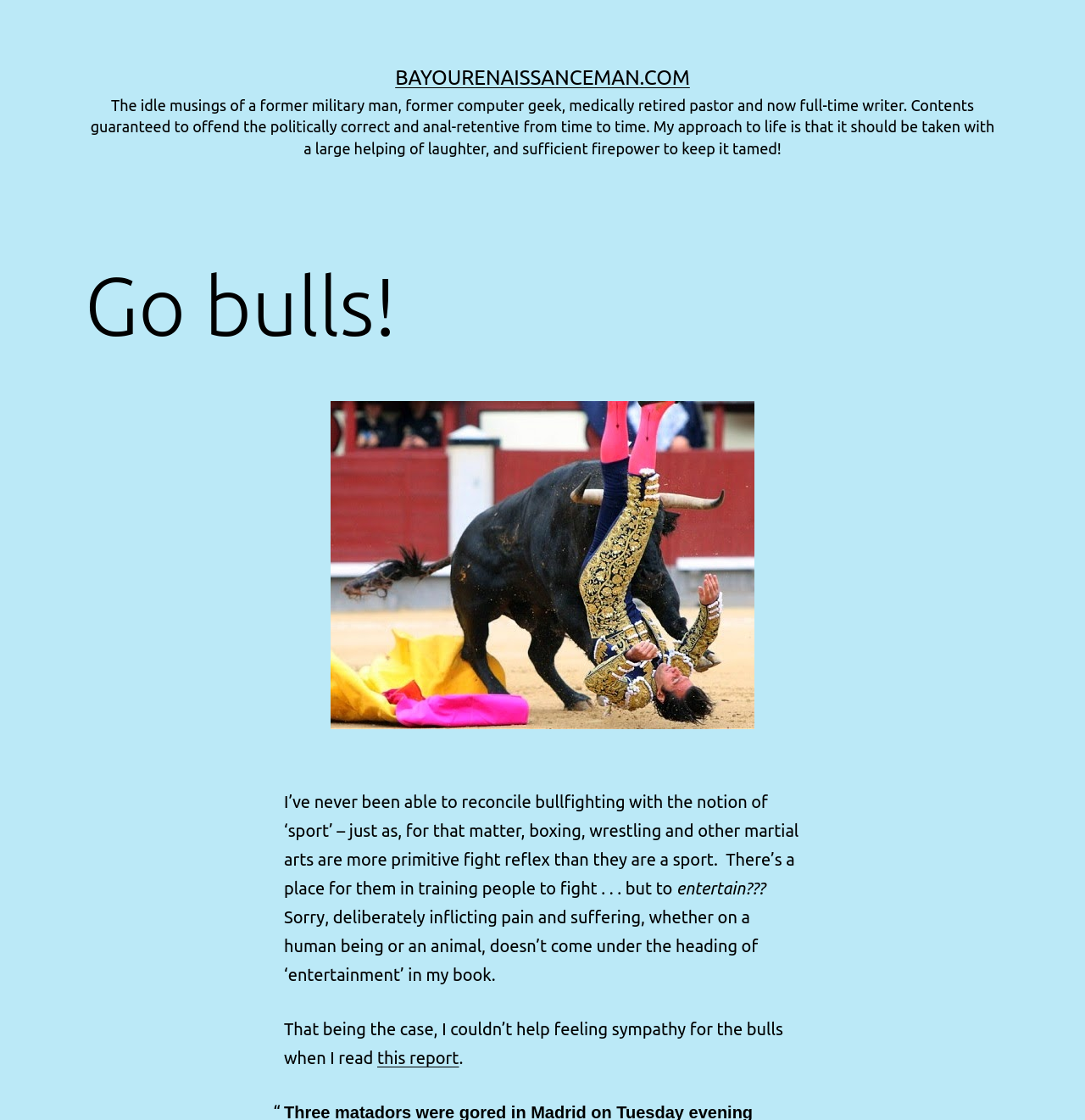For the given element description bayourenaissanceman.com, determine the bounding box coordinates of the UI element. The coordinates should follow the format (top-left x, top-left y, bottom-right x, bottom-right y) and be within the range of 0 to 1.

[0.364, 0.059, 0.636, 0.079]